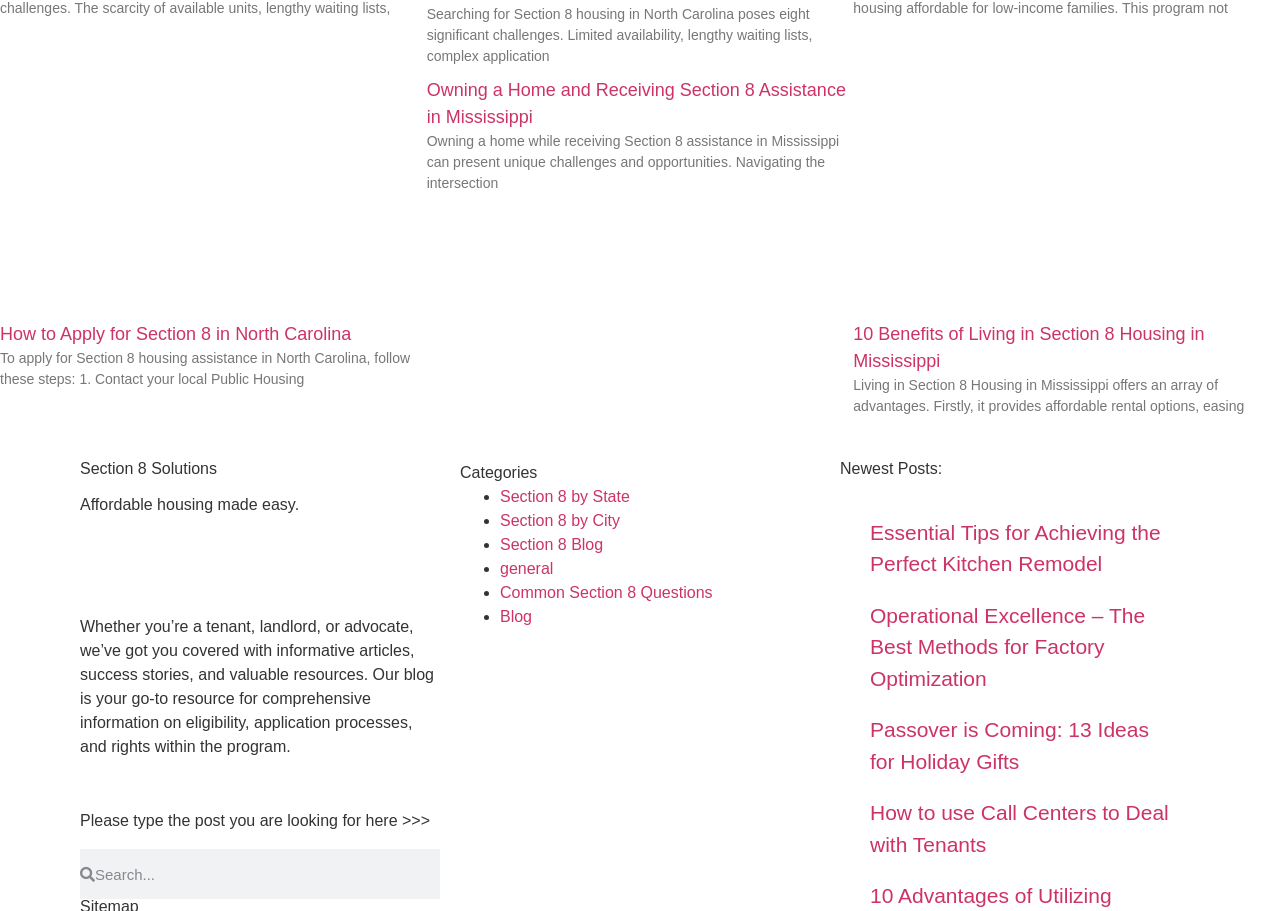Bounding box coordinates should be provided in the format (top-left x, top-left y, bottom-right x, bottom-right y) with all values between 0 and 1. Identify the bounding box for this UI element: general

[0.391, 0.614, 0.432, 0.633]